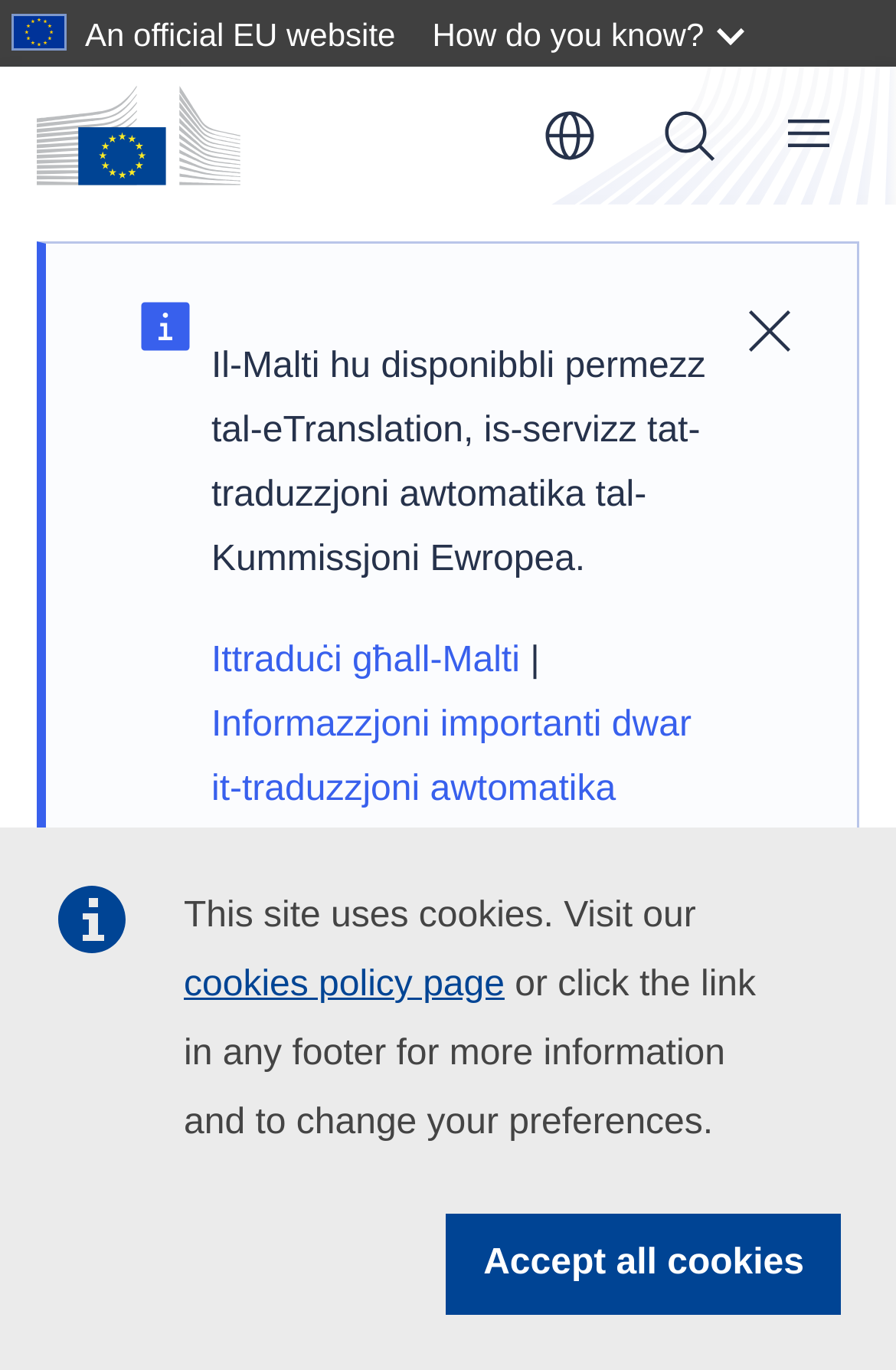What language is currently selected?
Could you answer the question in a detailed manner, providing as much information as possible?

I found this by looking at the language selection button on the top right corner of the webpage, which says 'Change language, current language is English'.